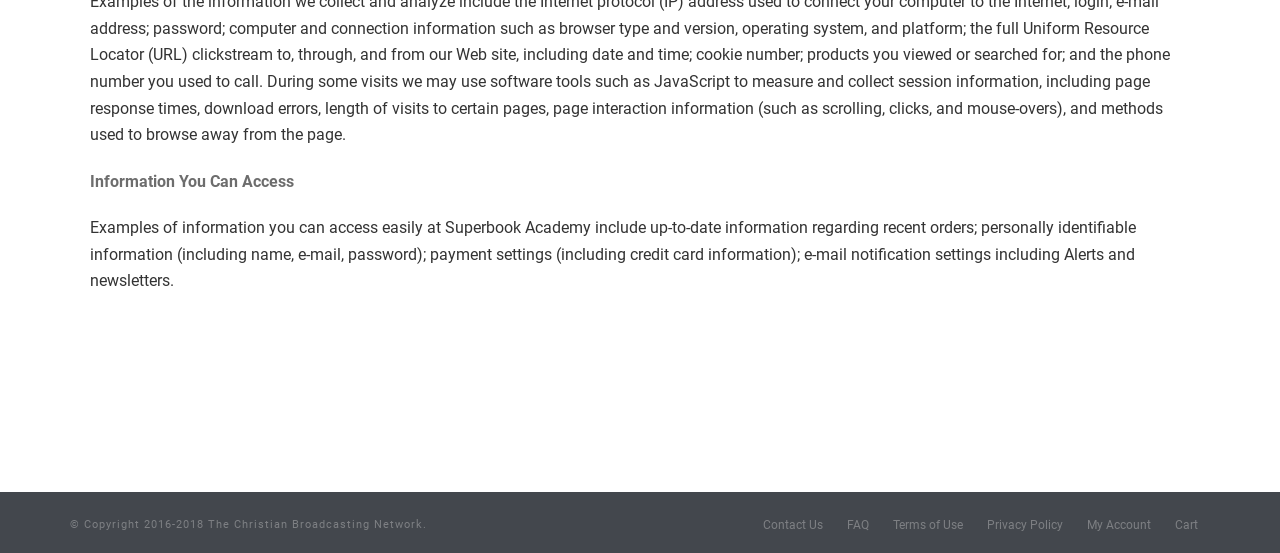What is the purpose of the 'My Account' link?
Carefully examine the image and provide a detailed answer to the question.

The 'My Account' link is likely provided to allow users to access and manage their account information, such as updating personal details, viewing order history, or modifying account settings.